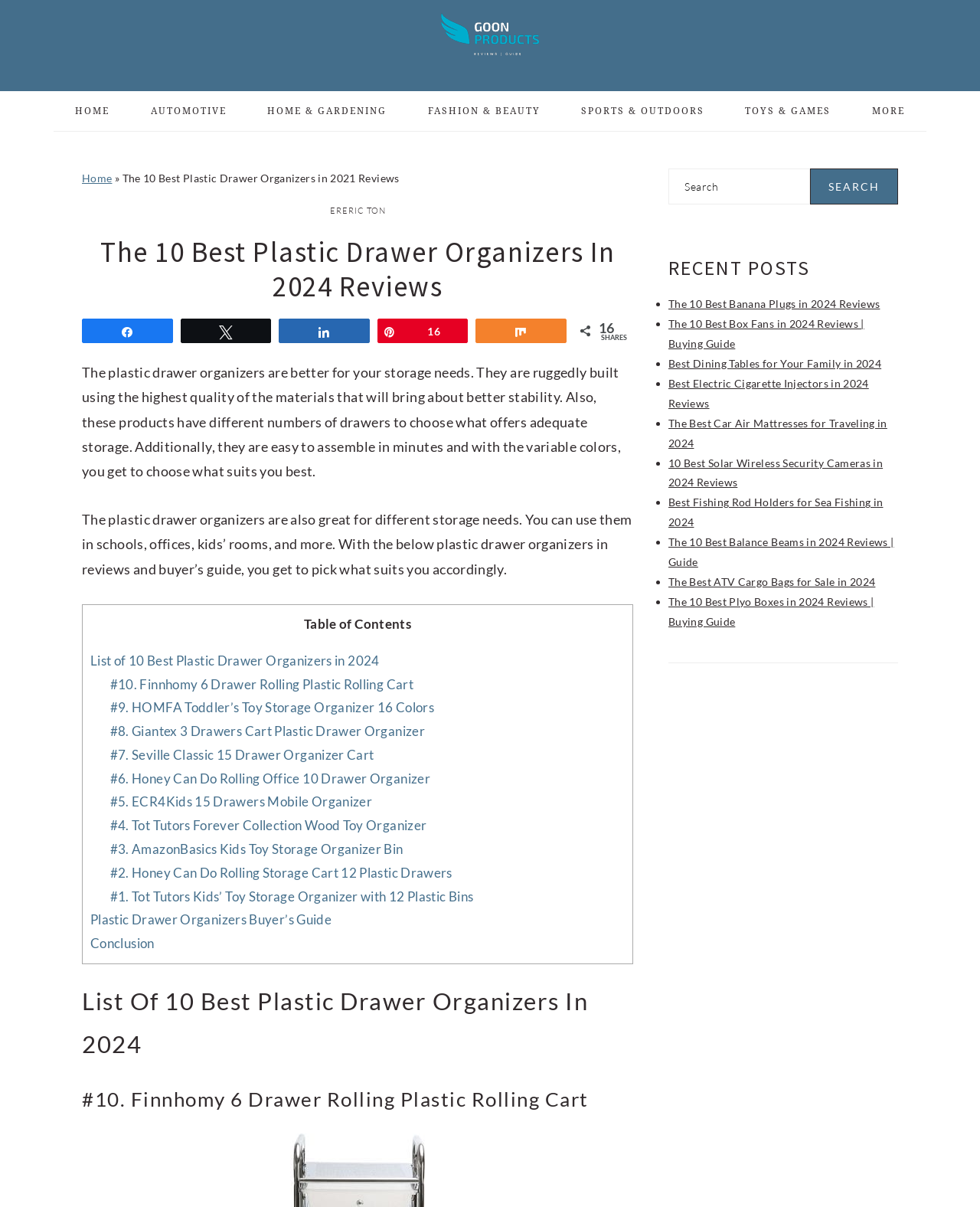Provide an in-depth caption for the contents of the webpage.

This webpage is a review article about the top 10 best plastic drawer organizers in 2021. At the top, there is a logo of "GoOnProducts" and a navigation menu with links to different categories such as "HOME", "AUTOMOTIVE", "HOME & GARDENING", and more. Below the navigation menu, there is a heading that reads "The 10 Best Plastic Drawer Organizers in 2021 Reviews". 

To the right of the heading, there are social media sharing links, including "k Share", "N Tweet", "s Share", "A Pin 16", and "w Share". Below the heading, there is a brief introduction to plastic drawer organizers, explaining their benefits and features. 

The main content of the webpage is a table of contents that lists the top 10 best plastic drawer organizers, with links to each product review. The table of contents is divided into sections, including "#10. Finnhomy 6 Drawer Rolling Plastic Rolling Cart", "#9. HOMFA Toddler’s Toy Storage Organizer 16 Colors", and so on. 

To the right of the main content, there is a sidebar with a search box, a heading "RECENT POSTS", and a list of recent posts with links to other review articles. The recent posts include "The 10 Best Banana Plugs in 2024 Reviews", "The 10 Best Box Fans in 2024 Reviews | Buying Guide", and more.